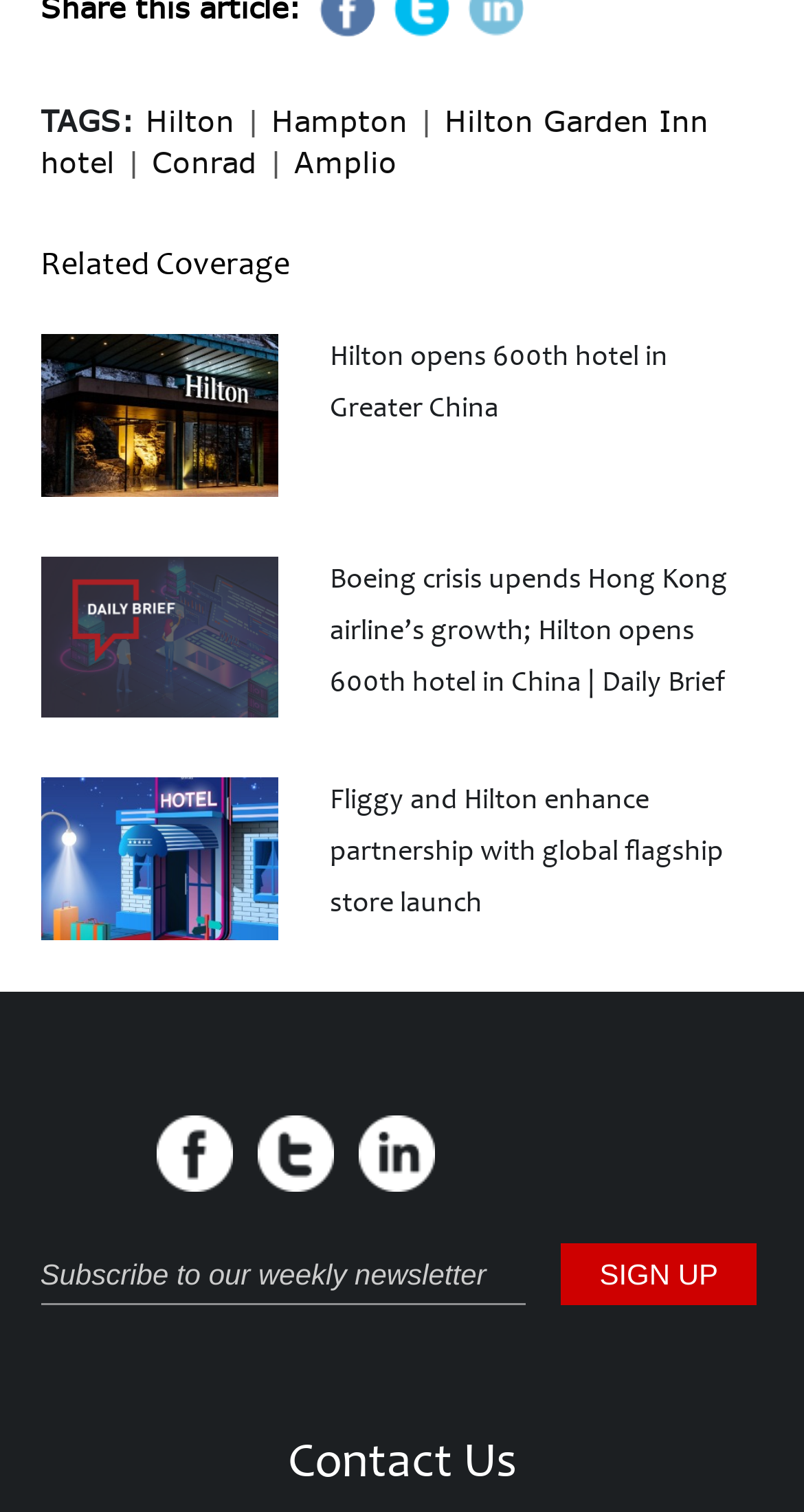Locate the bounding box coordinates of the area where you should click to accomplish the instruction: "Click on SIGN UP button".

[0.698, 0.822, 0.941, 0.863]